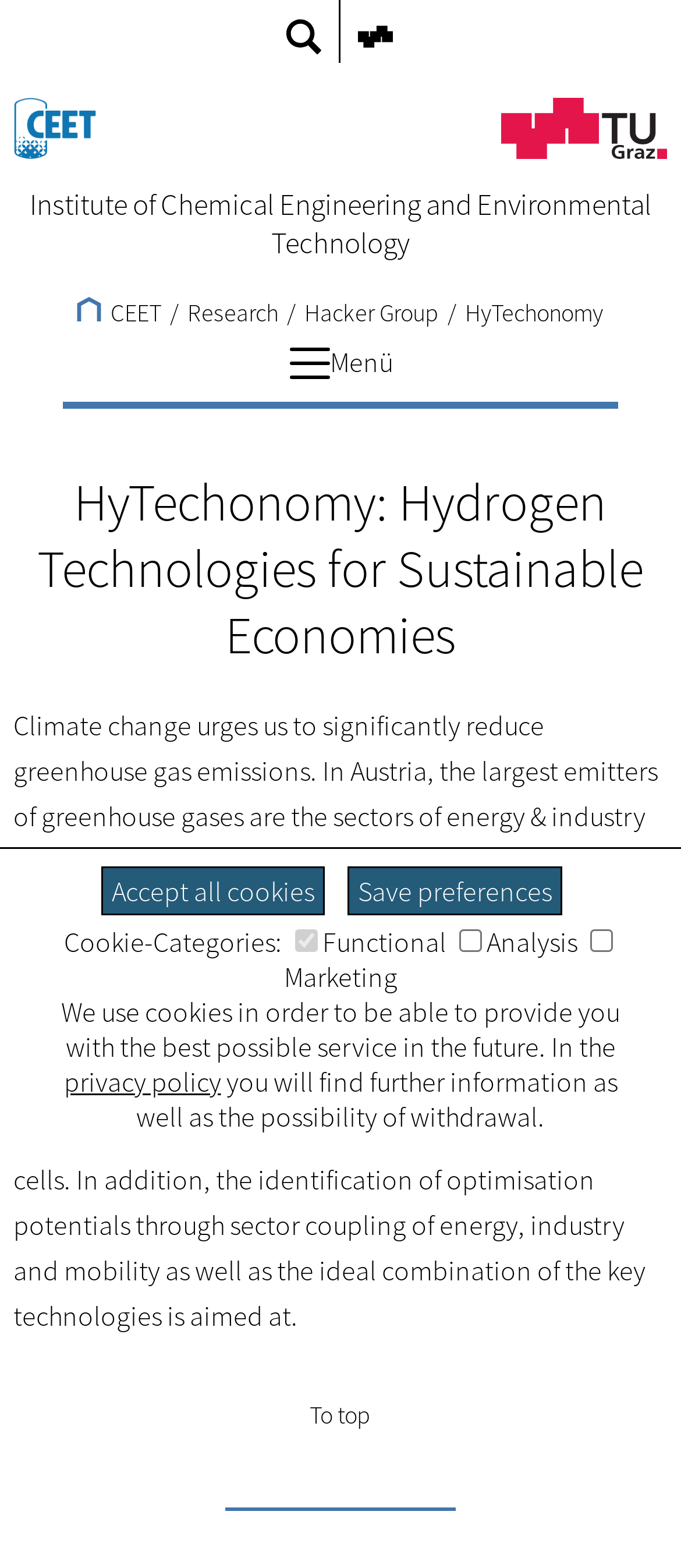Please identify the bounding box coordinates of the region to click in order to complete the given instruction: "View HyTechonomy research". The coordinates should be four float numbers between 0 and 1, i.e., [left, top, right, bottom].

[0.276, 0.189, 0.409, 0.209]